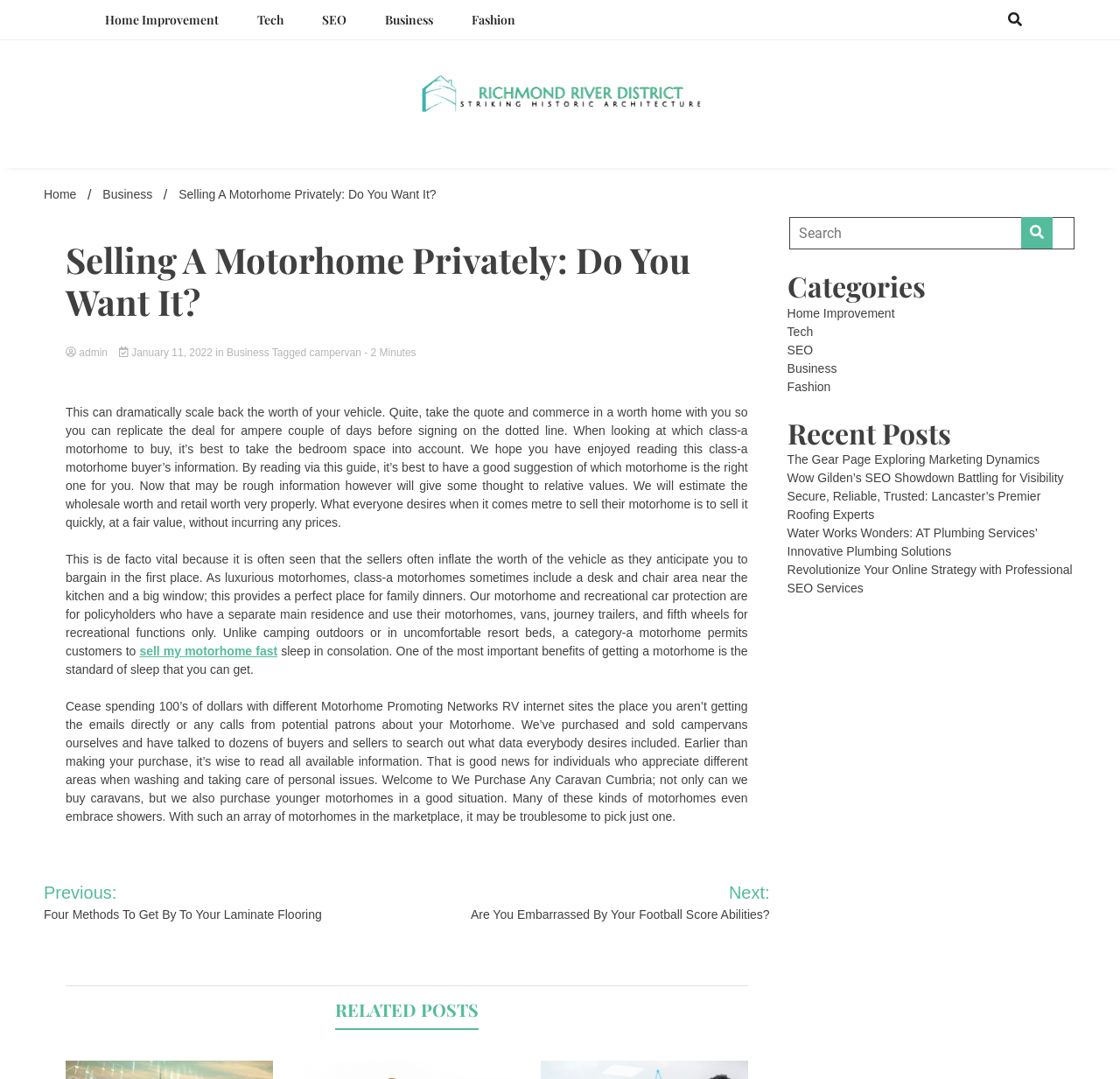Identify the bounding box of the UI element that matches this description: "sell my motorhome fast".

[0.125, 0.597, 0.248, 0.61]